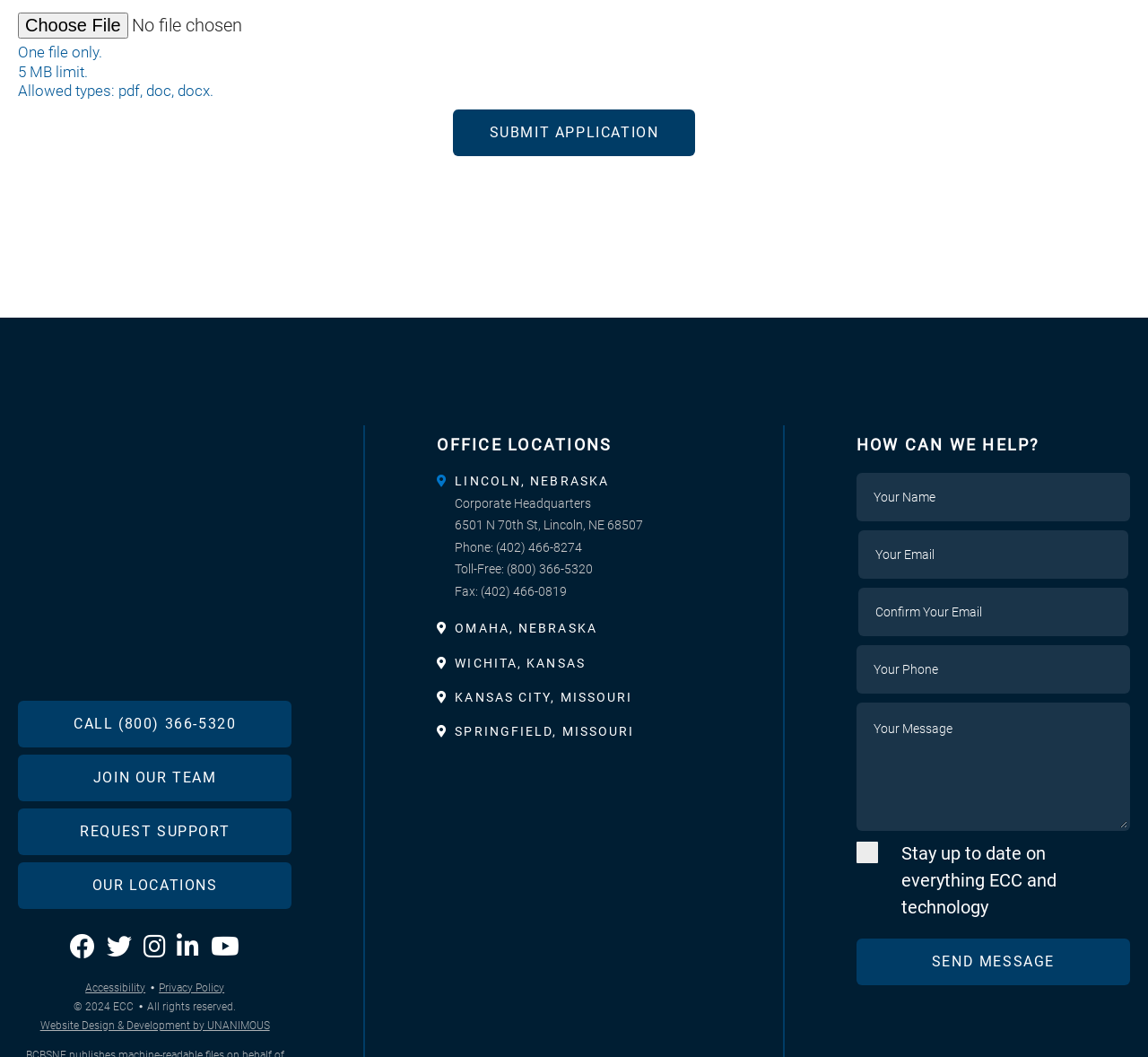Locate the bounding box coordinates of the segment that needs to be clicked to meet this instruction: "Join the team".

[0.016, 0.714, 0.254, 0.758]